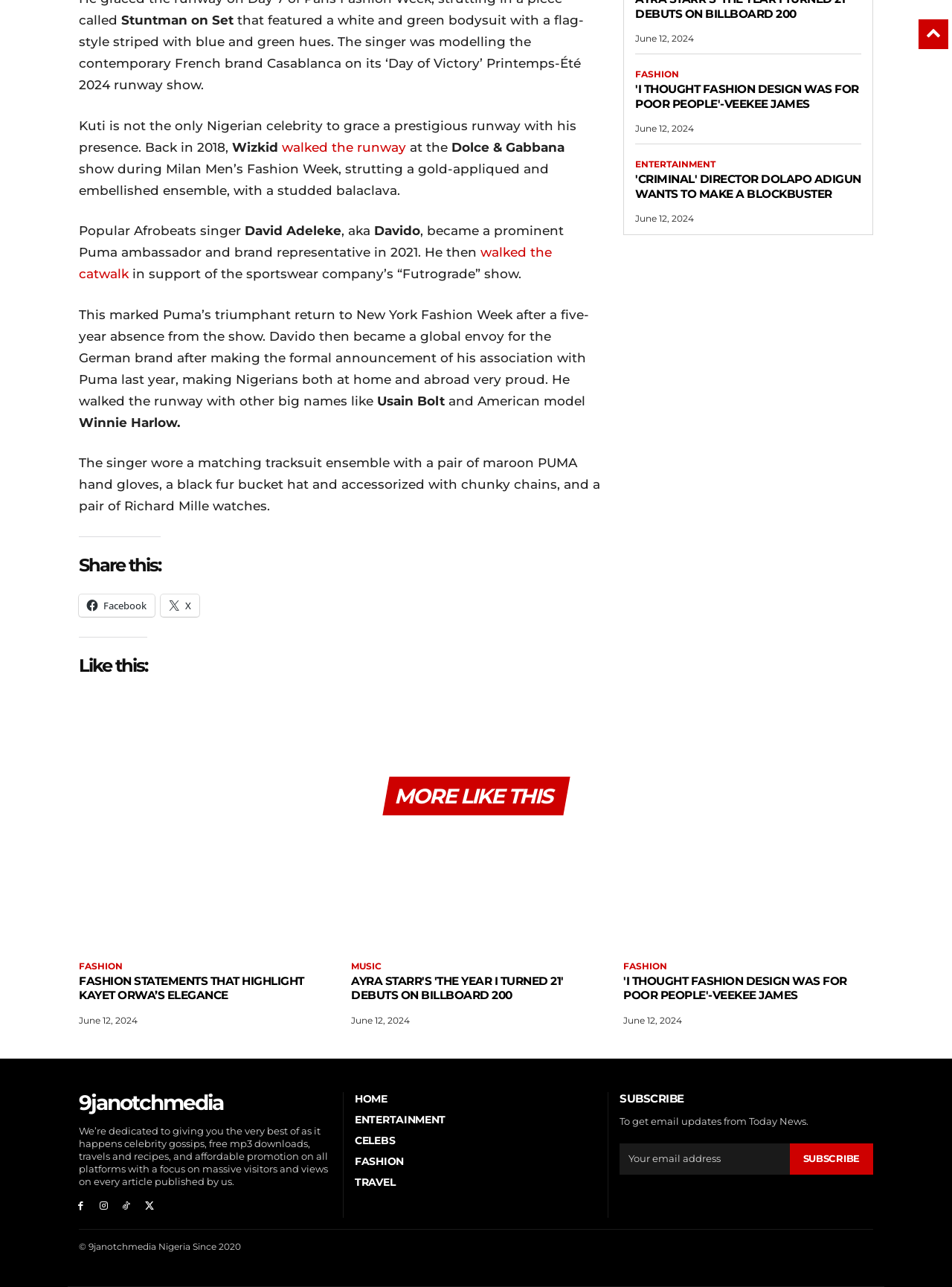Provide a one-word or short-phrase answer to the question:
What is the date of the articles in the 'MORE LIKE THIS' section?

June 12, 2024